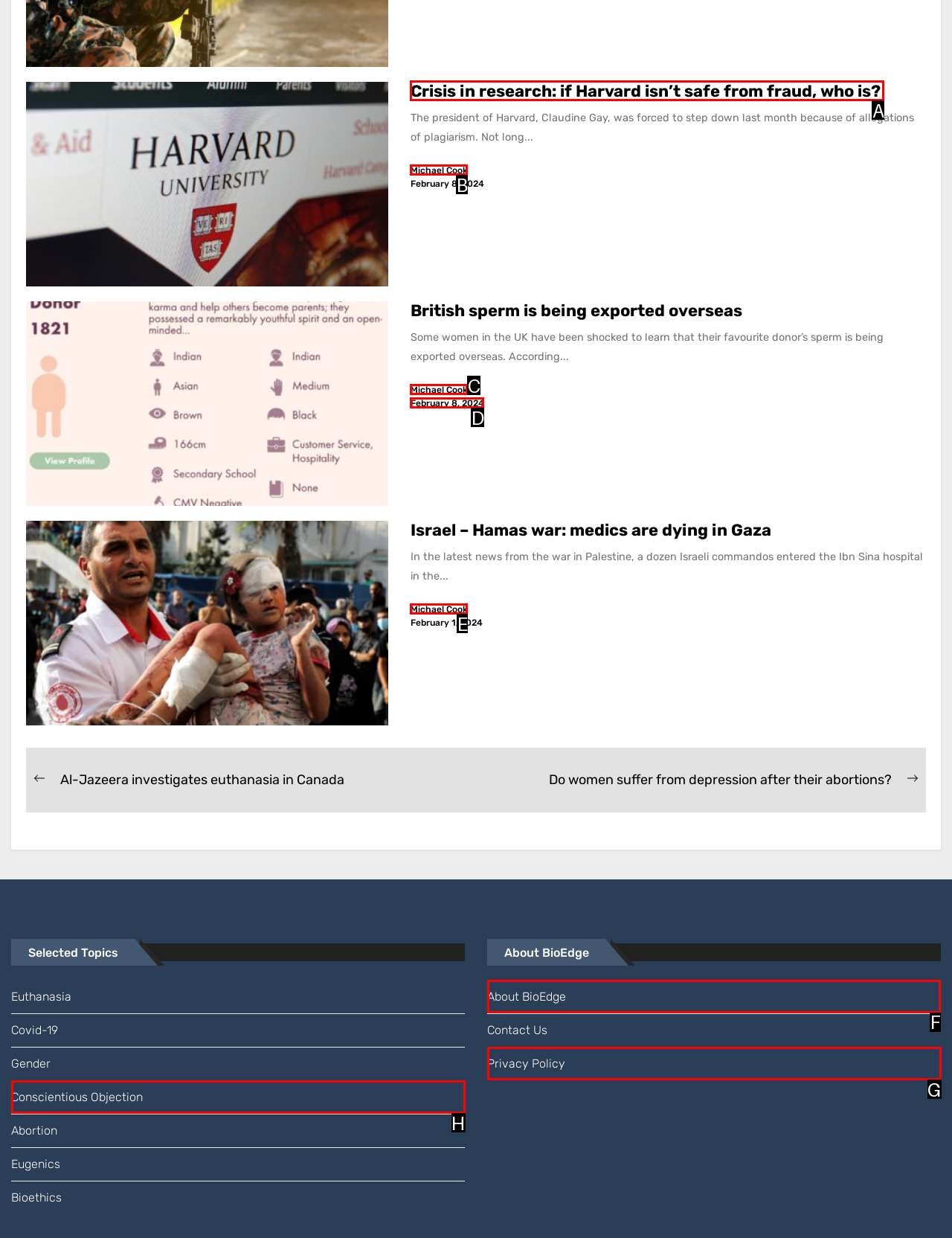Determine which letter corresponds to the UI element to click for this task: Learn more about BioEdge
Respond with the letter from the available options.

F